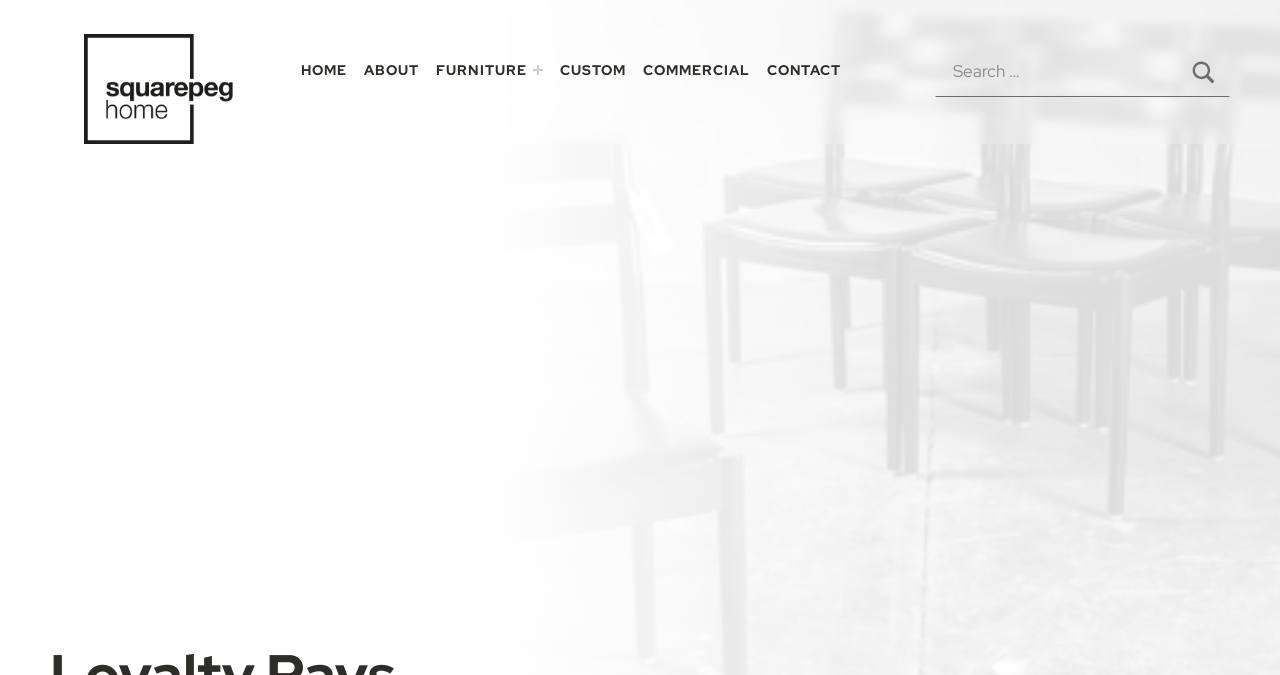Please determine the bounding box coordinates for the element with the description: "About".

[0.285, 0.064, 0.328, 0.15]